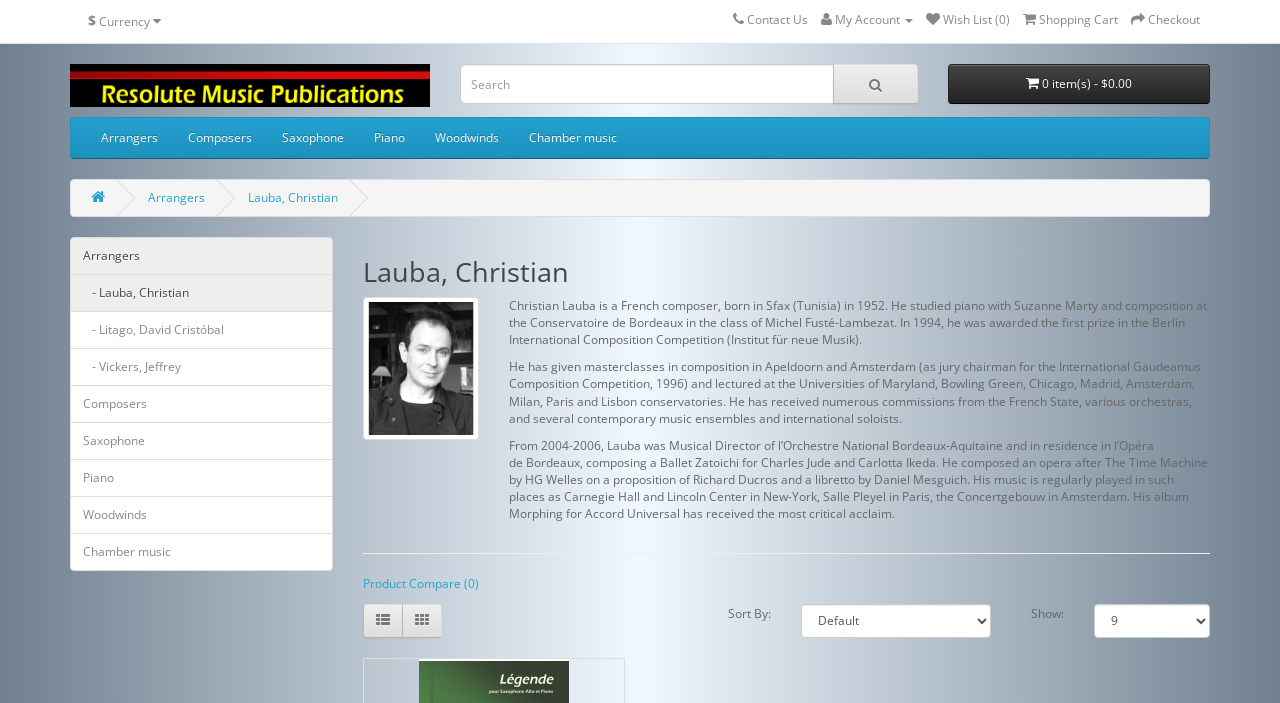Could you locate the bounding box coordinates for the section that should be clicked to accomplish this task: "read about us".

None